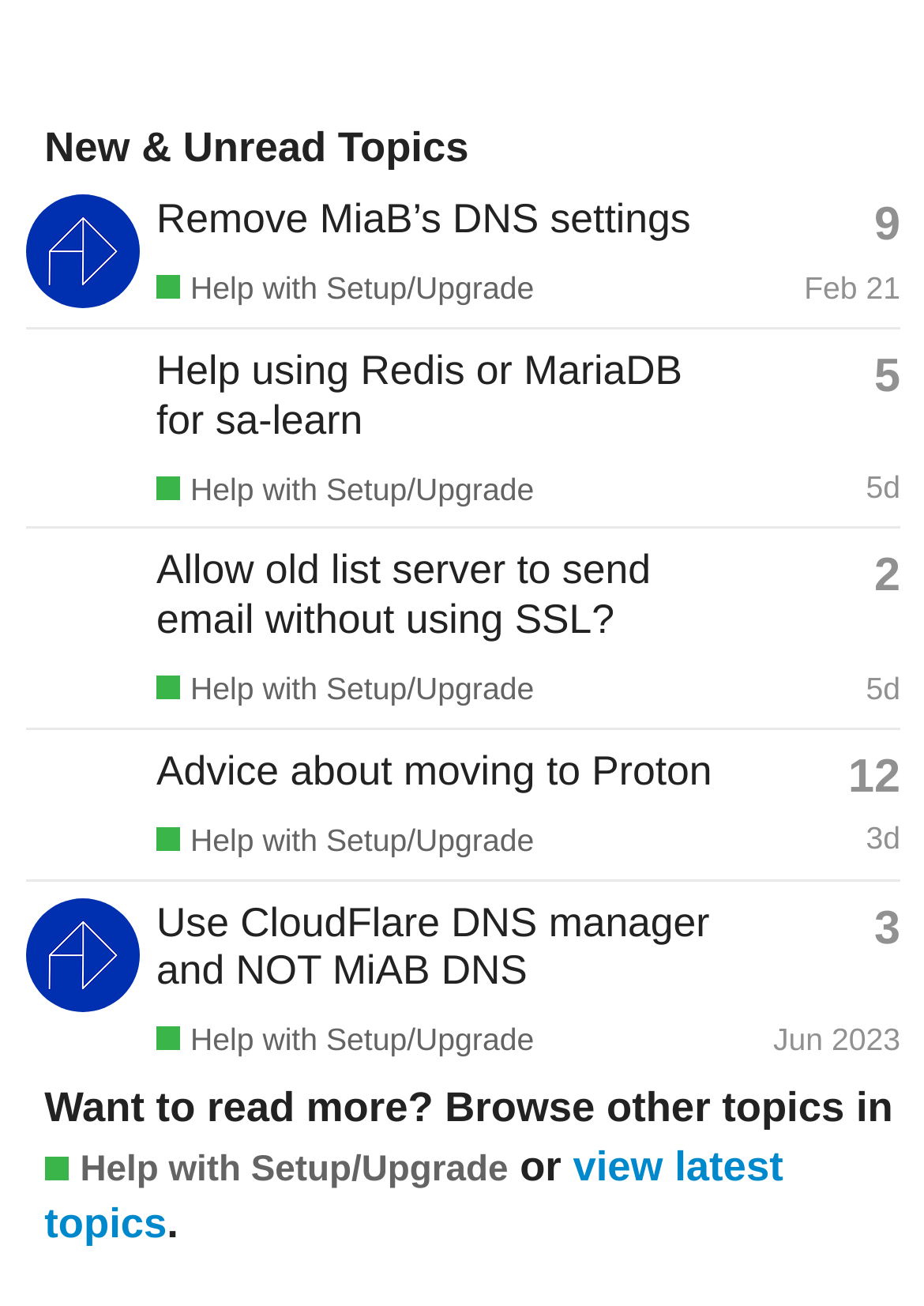Determine the bounding box coordinates for the clickable element to execute this instruction: "Read topic 'Advice about moving to Proton'". Provide the coordinates as four float numbers between 0 and 1, i.e., [left, top, right, bottom].

[0.027, 0.558, 0.974, 0.674]